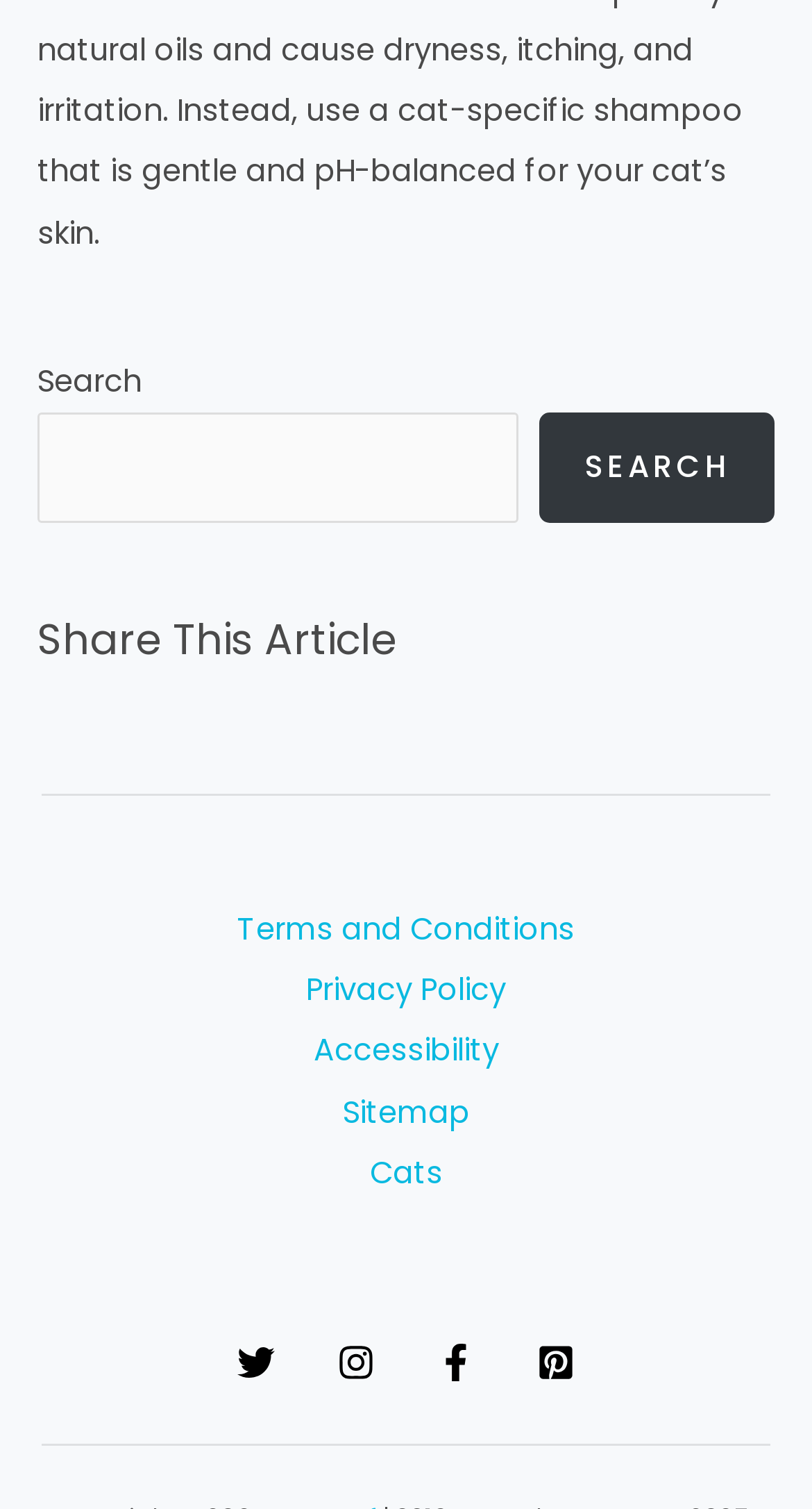Can you find the bounding box coordinates for the element to click on to achieve the instruction: "View Sitemap"?

[0.401, 0.717, 0.599, 0.758]